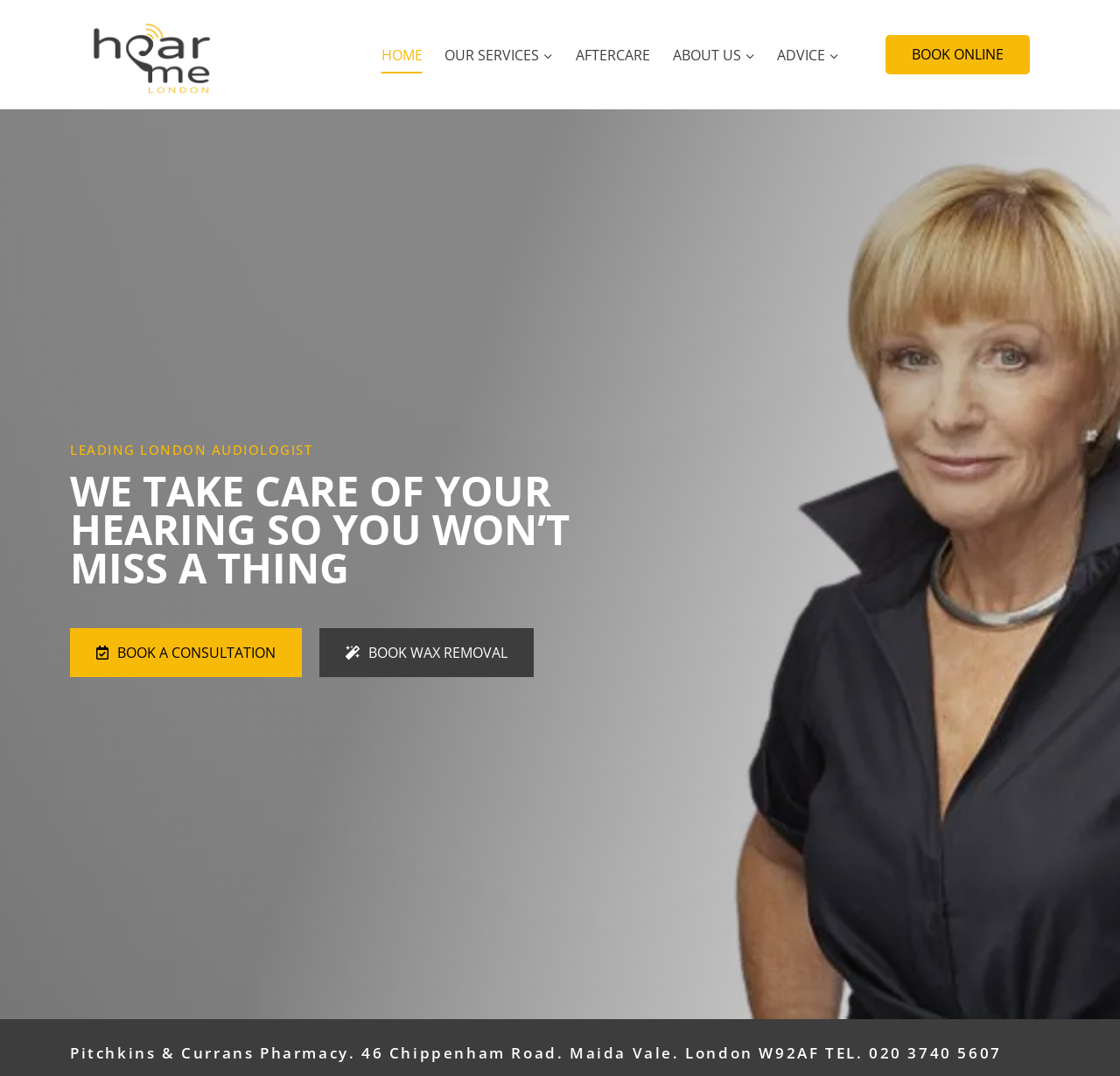Provide the bounding box for the UI element matching this description: "HOME".

[0.33, 0.033, 0.387, 0.068]